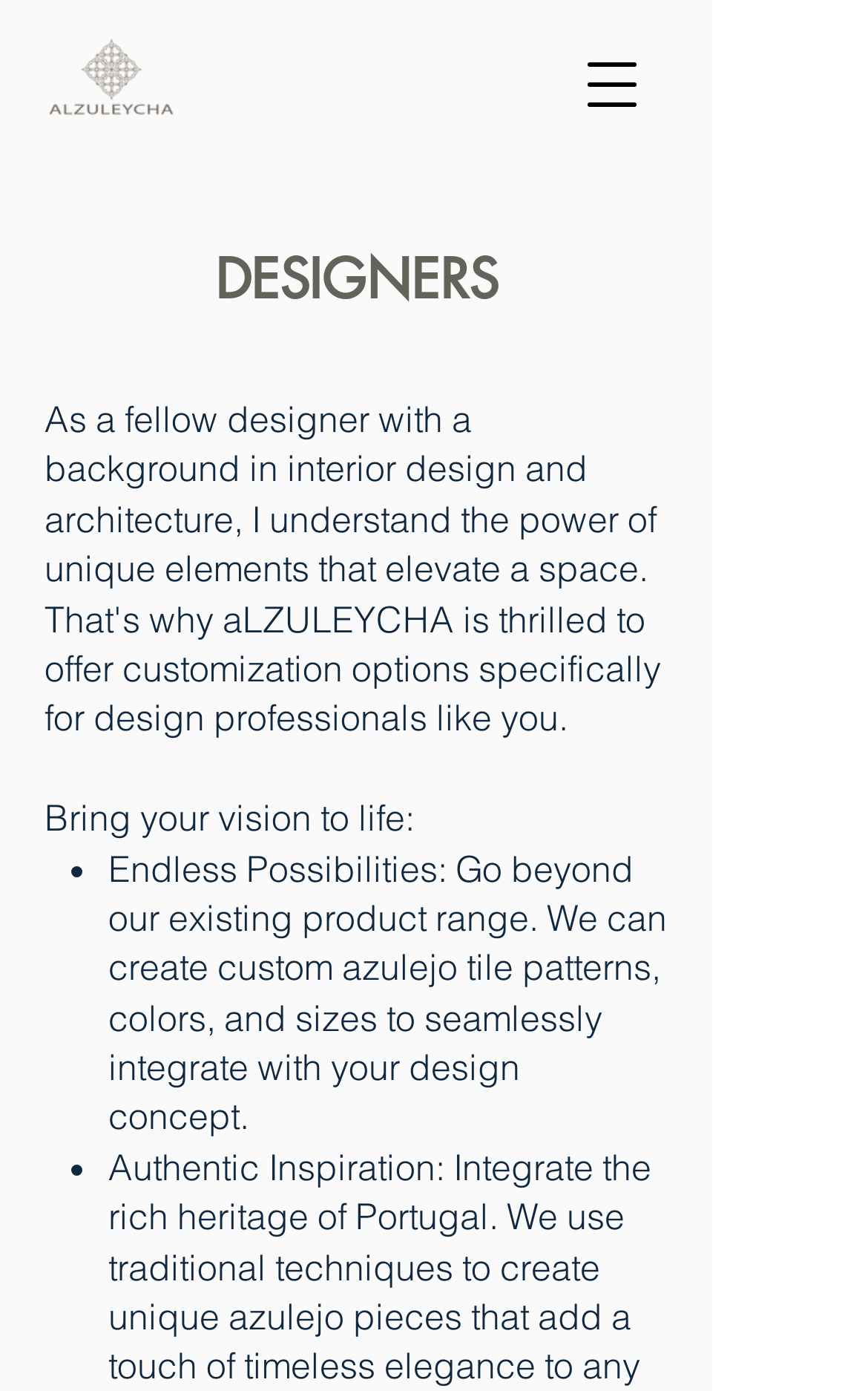Please provide a comprehensive answer to the question below using the information from the image: What is the main target audience of this website?

The main target audience of this website appears to be designers, as indicated by the heading 'DESIGNERS' on the webpage, which suggests that the website is catering to the needs of designers who want to customize design products.